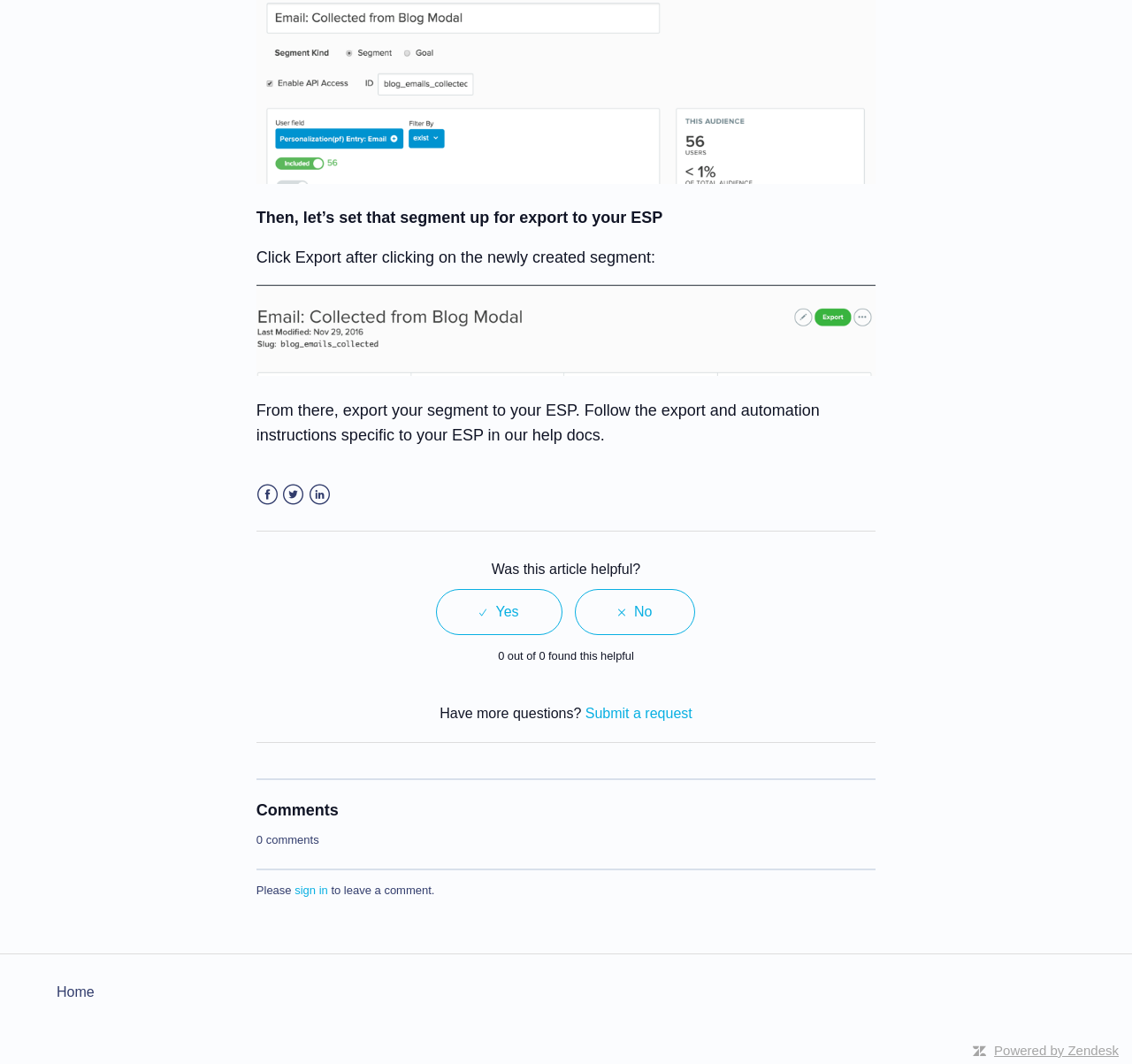What is the purpose of the export button?
Using the image, provide a detailed and thorough answer to the question.

Based on the static text 'Click Export after clicking on the newly created segment:', it can be inferred that the export button is used to export a segment to an ESP (Email Service Provider). This is further supported by the text 'From there, export your segment to your ESP. Follow the export and automation instructions specific to your ESP in our help docs.'